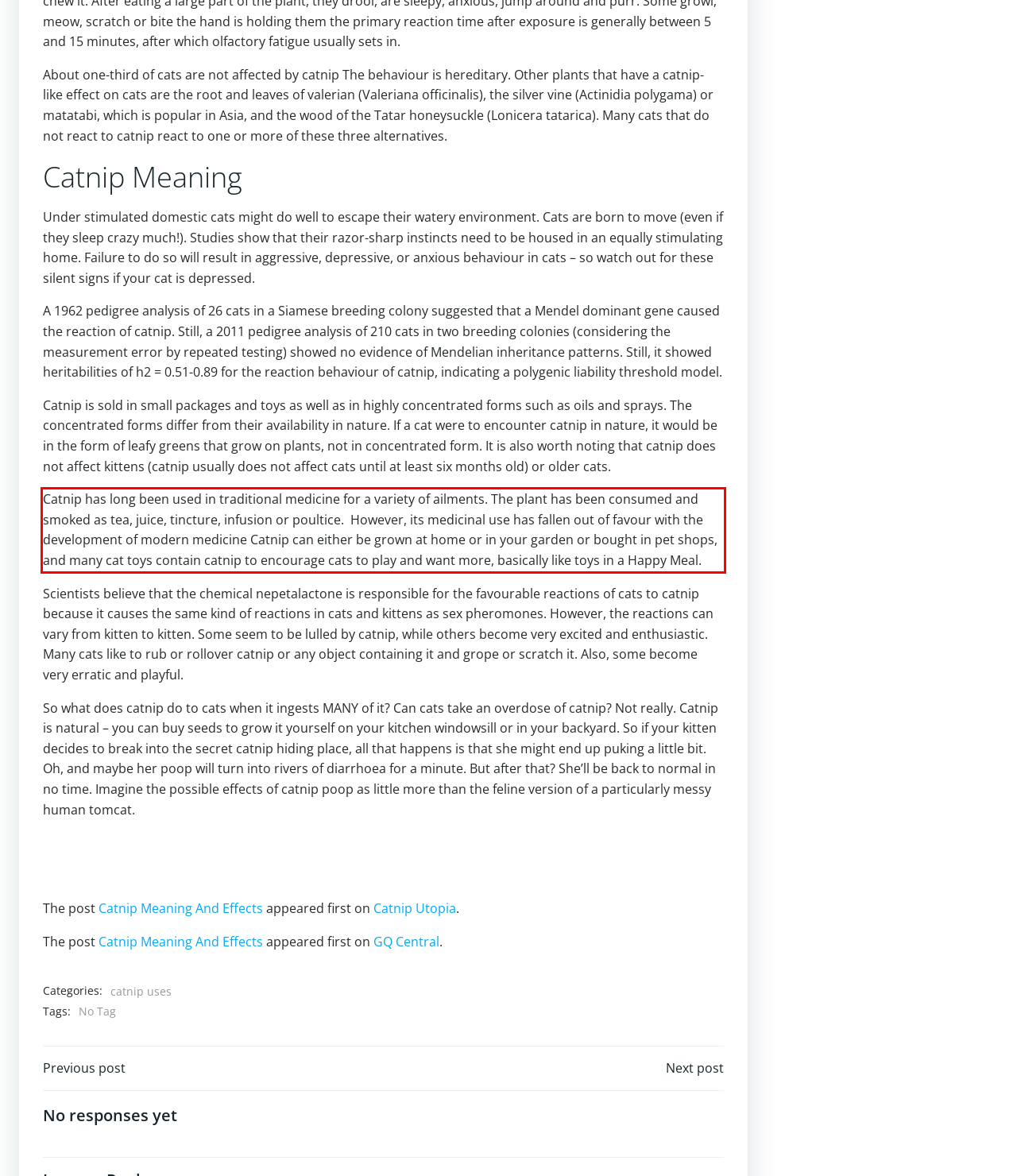You are provided with a screenshot of a webpage featuring a red rectangle bounding box. Extract the text content within this red bounding box using OCR.

Catnip has long been used in traditional medicine for a variety of ailments. The plant has been consumed and smoked as tea, juice, tincture, infusion or poultice. However, its medicinal use has fallen out of favour with the development of modern medicine Catnip can either be grown at home or in your garden or bought in pet shops, and many cat toys contain catnip to encourage cats to play and want more, basically like toys in a Happy Meal.